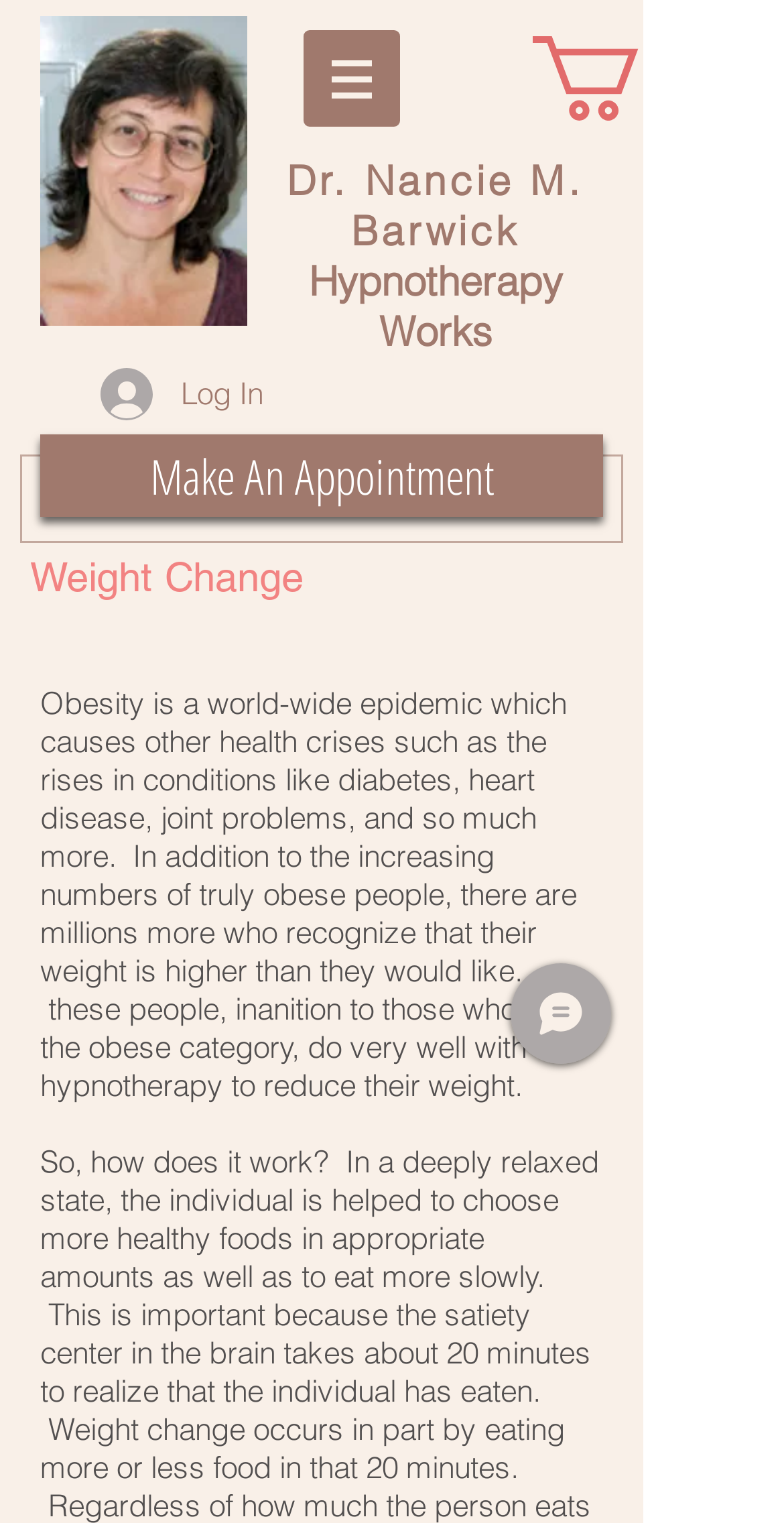Respond with a single word or phrase:
What is the doctor's name?

Dr. Nancie M. Barwick